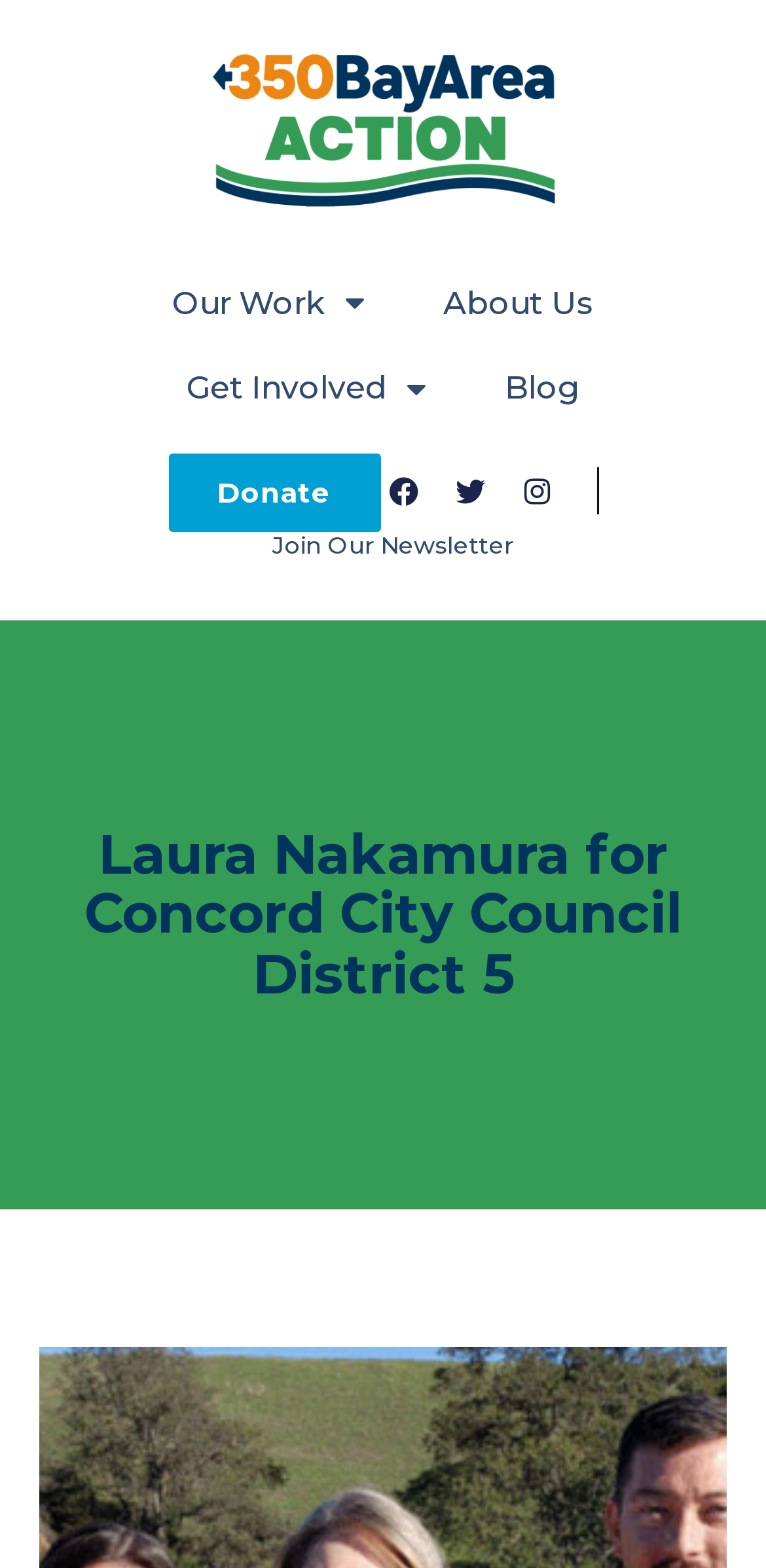Is there a way to donate to the campaign?
Refer to the image and respond with a one-word or short-phrase answer.

Yes